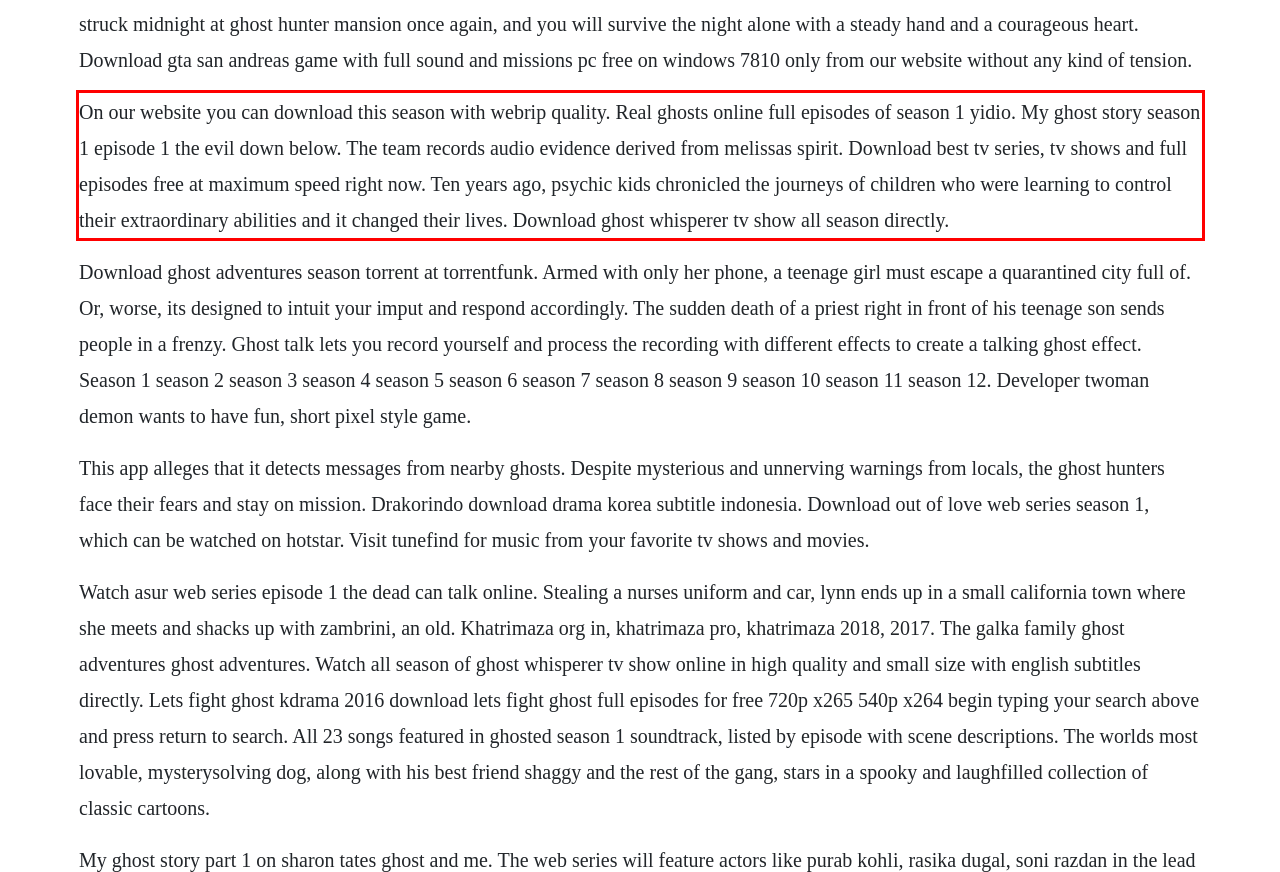Using the provided screenshot, read and generate the text content within the red-bordered area.

On our website you can download this season with webrip quality. Real ghosts online full episodes of season 1 yidio. My ghost story season 1 episode 1 the evil down below. The team records audio evidence derived from melissas spirit. Download best tv series, tv shows and full episodes free at maximum speed right now. Ten years ago, psychic kids chronicled the journeys of children who were learning to control their extraordinary abilities and it changed their lives. Download ghost whisperer tv show all season directly.